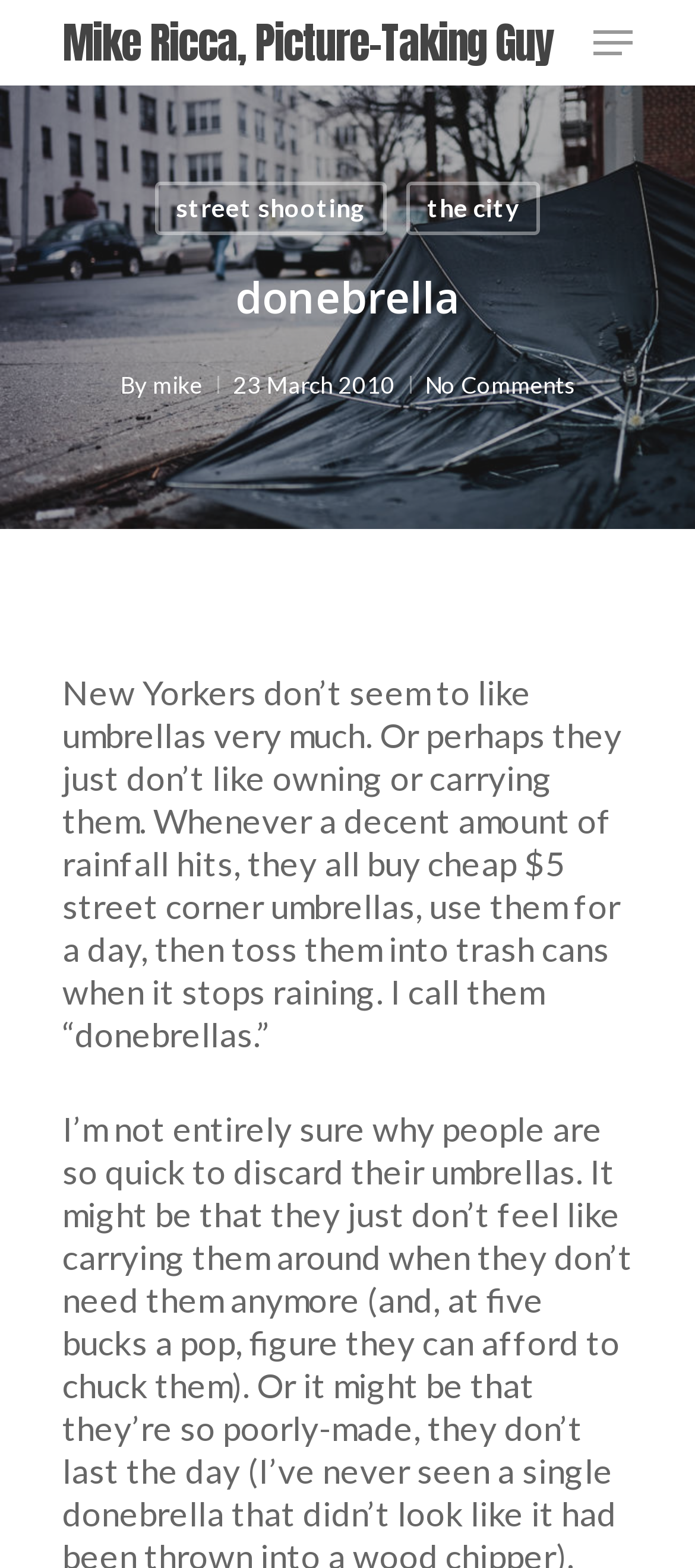Bounding box coordinates are specified in the format (top-left x, top-left y, bottom-right x, bottom-right y). All values are floating point numbers bounded between 0 and 1. Please provide the bounding box coordinate of the region this sentence describes: Mike Ricca, Picture-Taking Guy

[0.09, 0.014, 0.795, 0.041]